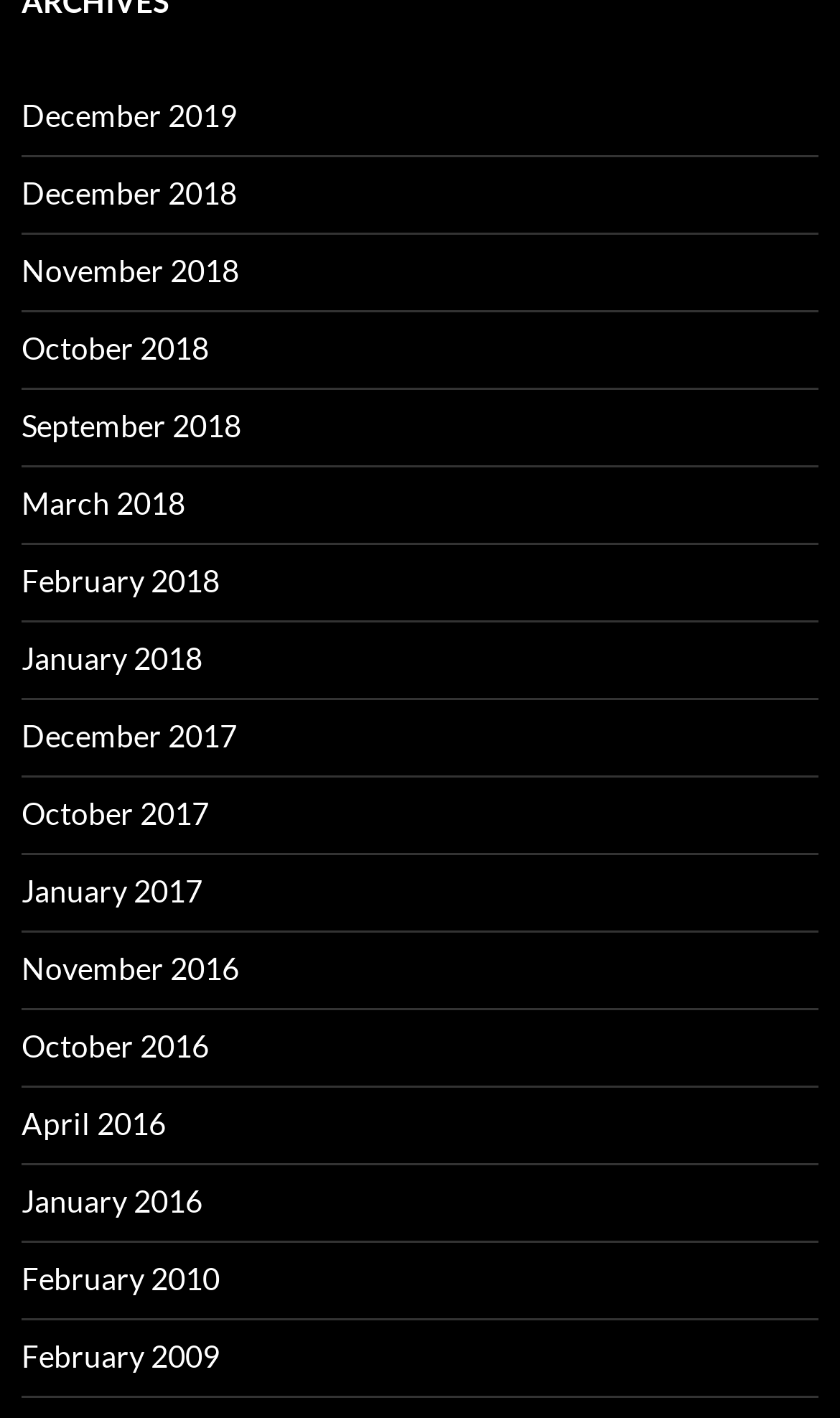How many years are represented on this webpage?
Could you answer the question with a detailed and thorough explanation?

I looked at the links on the webpage and found that there are 5 different years represented, which are 2009, 2010, 2016, 2017, 2018, and 2019.